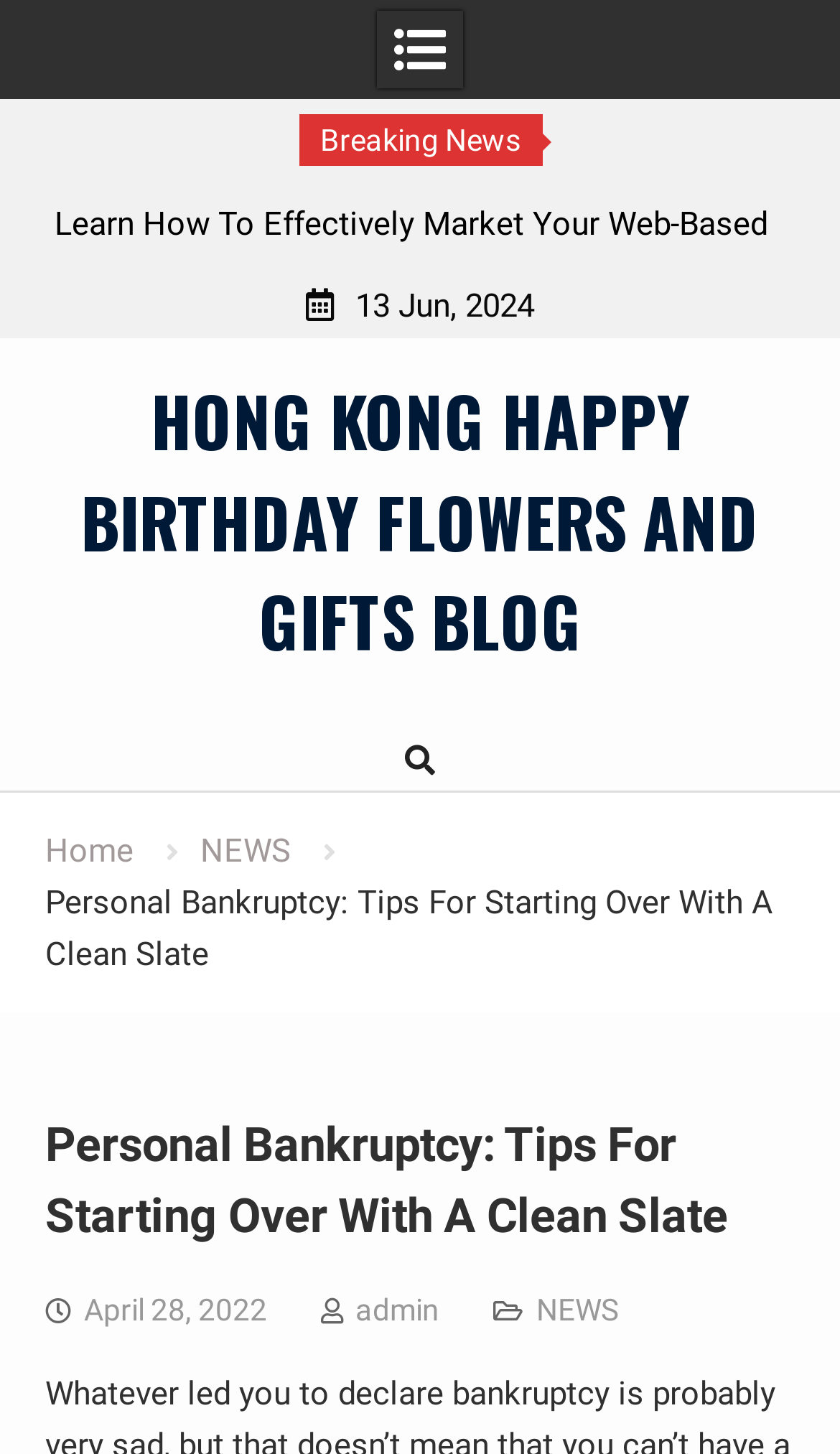Determine the bounding box coordinates for the UI element with the following description: "parent_node: Skip to content". The coordinates should be four float numbers between 0 and 1, represented as [left, top, right, bottom].

[0.0, 0.0, 1.0, 0.068]